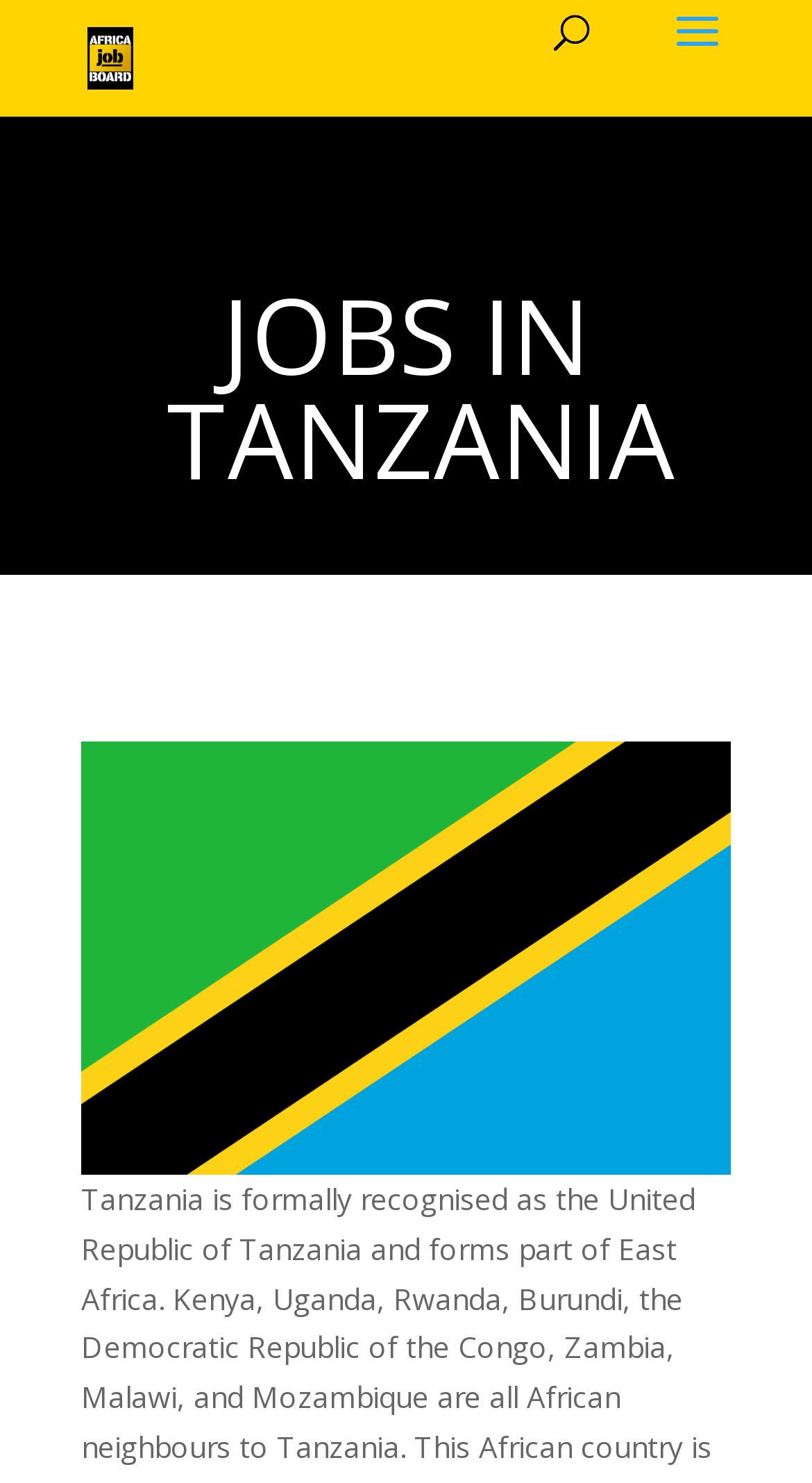Identify the bounding box for the described UI element: "alt="AFRICA JOBS"".

[0.108, 0.025, 0.163, 0.049]